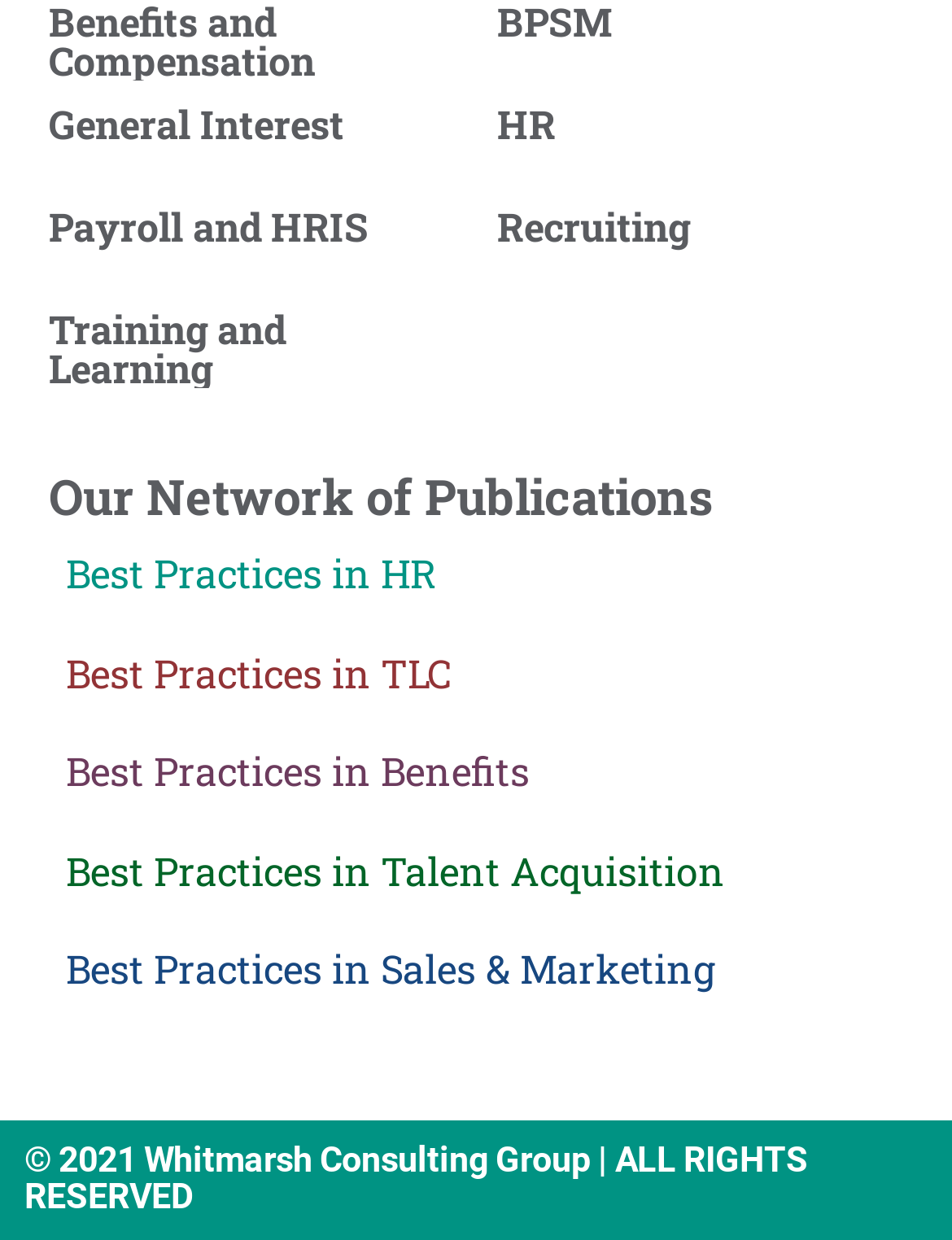Identify the bounding box for the UI element described as: "Benefits and Compensation". Ensure the coordinates are four float numbers between 0 and 1, formatted as [left, top, right, bottom].

[0.051, 0.003, 0.478, 0.066]